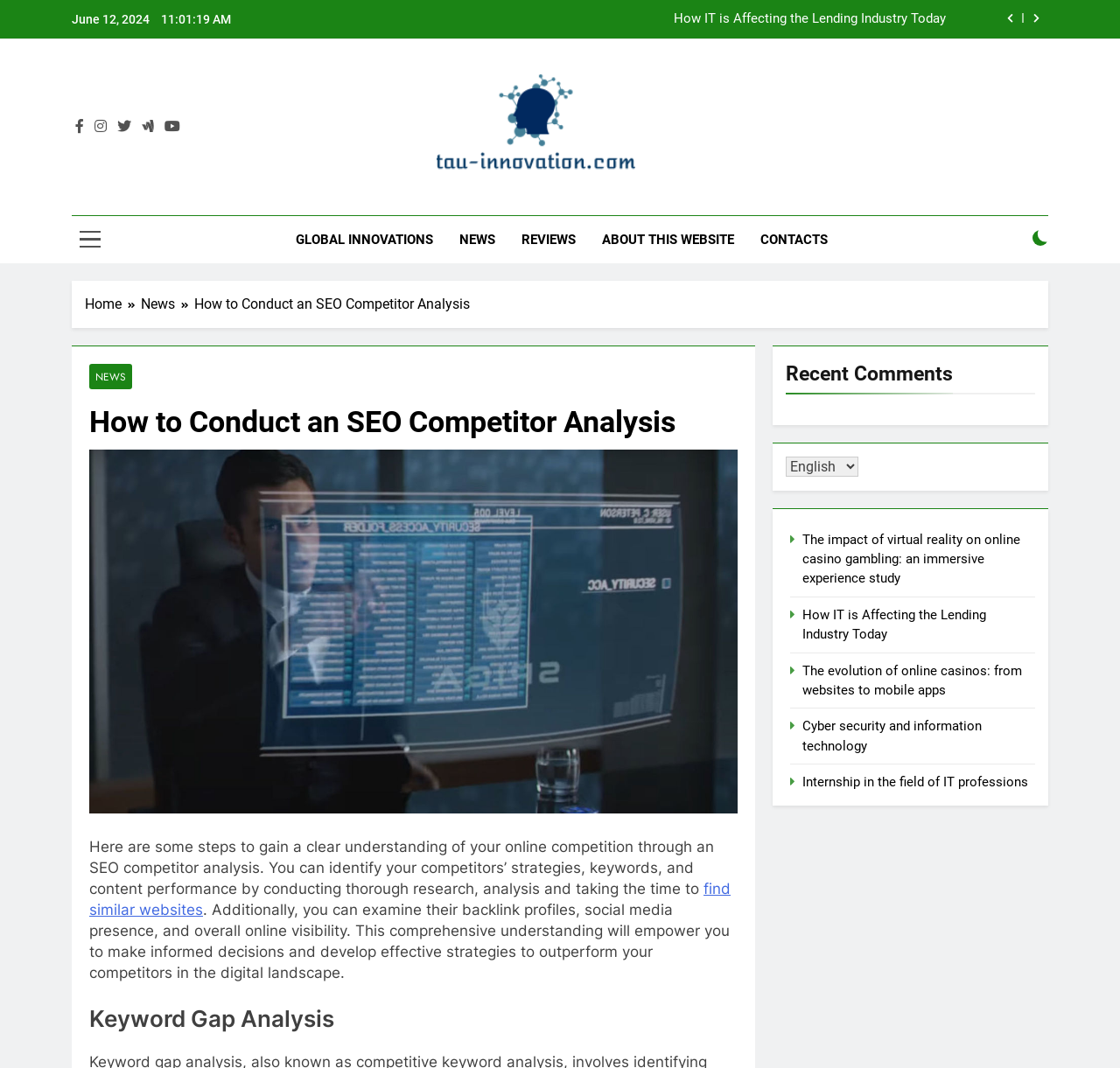Extract the bounding box coordinates for the UI element described as: "parent_node: Tau-Innovation.Com".

[0.39, 0.07, 0.567, 0.168]